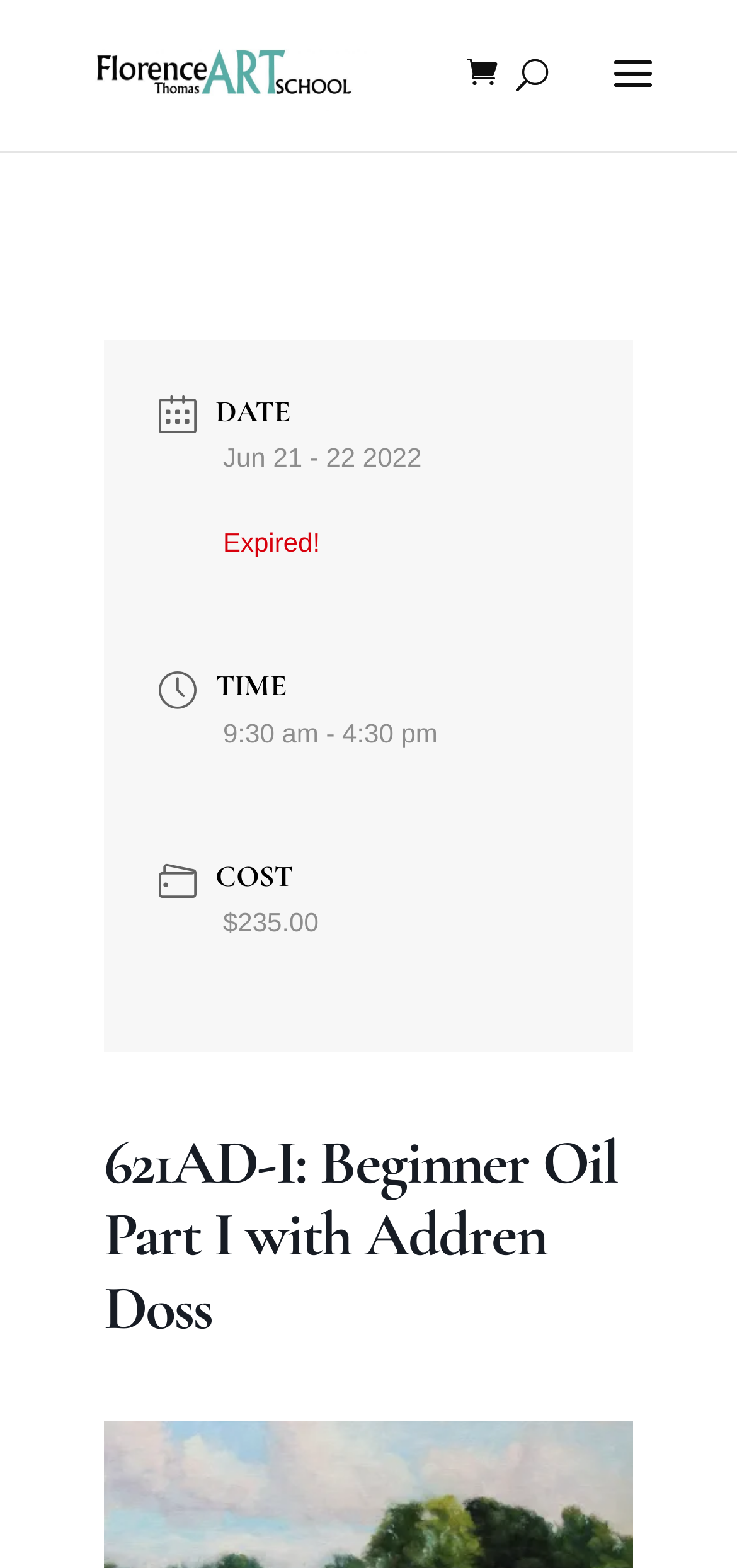What is the cost of the event?
Answer the question with a detailed explanation, including all necessary information.

I found the cost of the event by looking at the 'COST' section, which is a heading on the webpage. Under this section, I found a description list with a static text '$235.00', which indicates the cost of the event.